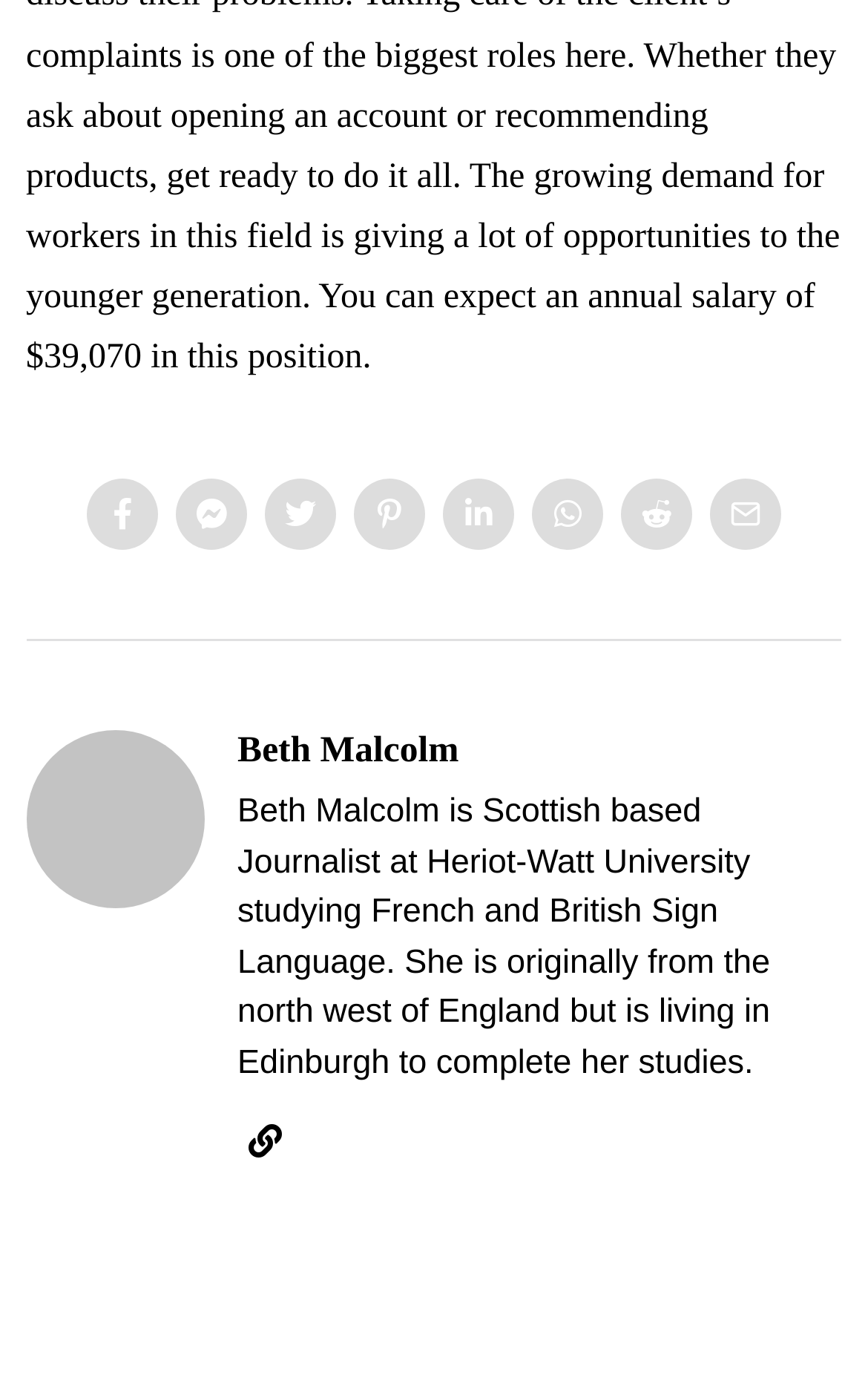Based on the image, please respond to the question with as much detail as possible:
What is Beth Malcolm's profession?

I read the bio of Beth Malcolm, which states that she is a Scottish-based journalist.